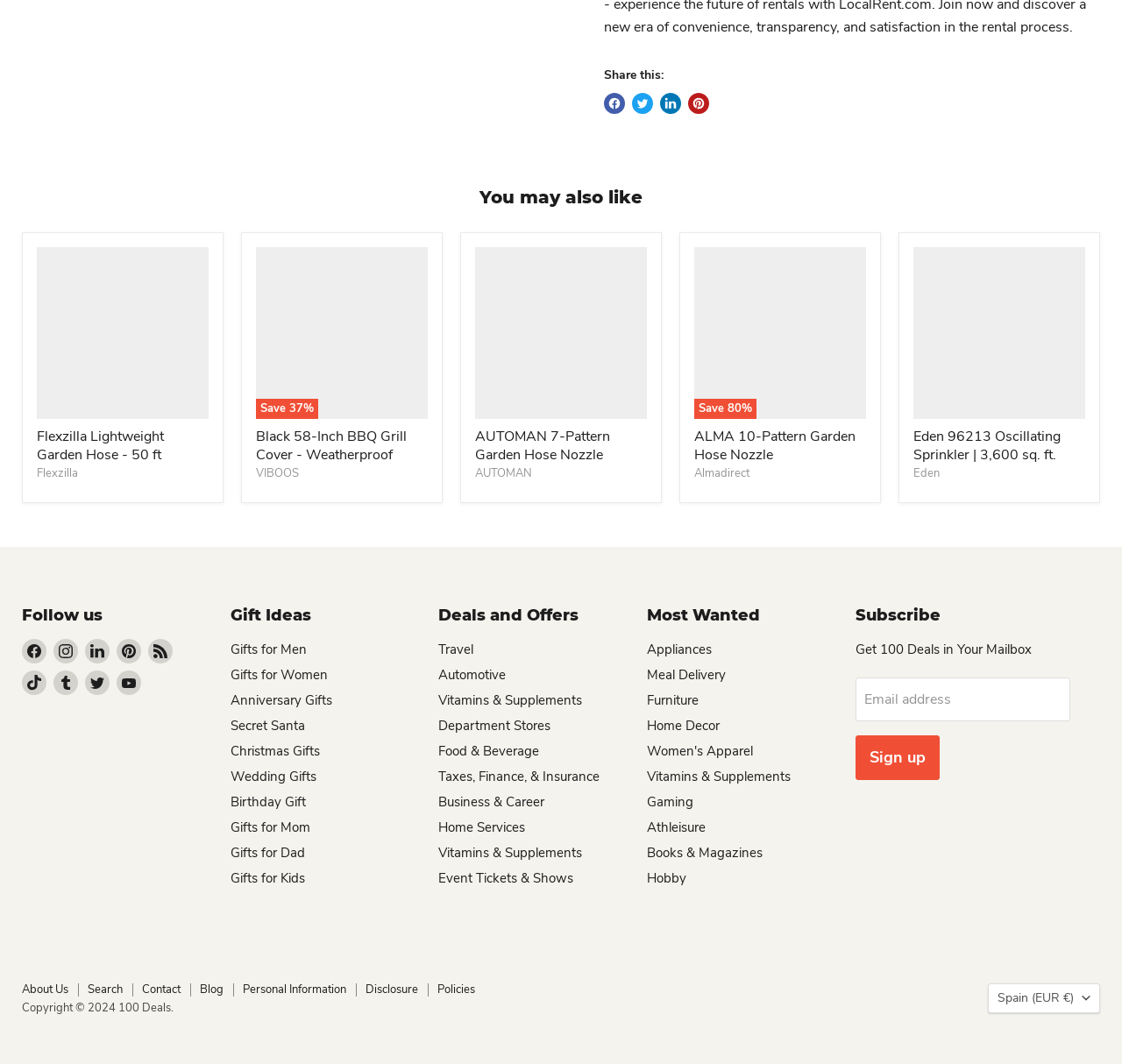Identify the bounding box coordinates for the element you need to click to achieve the following task: "View Flexzilla Lightweight Garden Hose - 50 ft". The coordinates must be four float values ranging from 0 to 1, formatted as [left, top, right, bottom].

[0.033, 0.232, 0.186, 0.394]